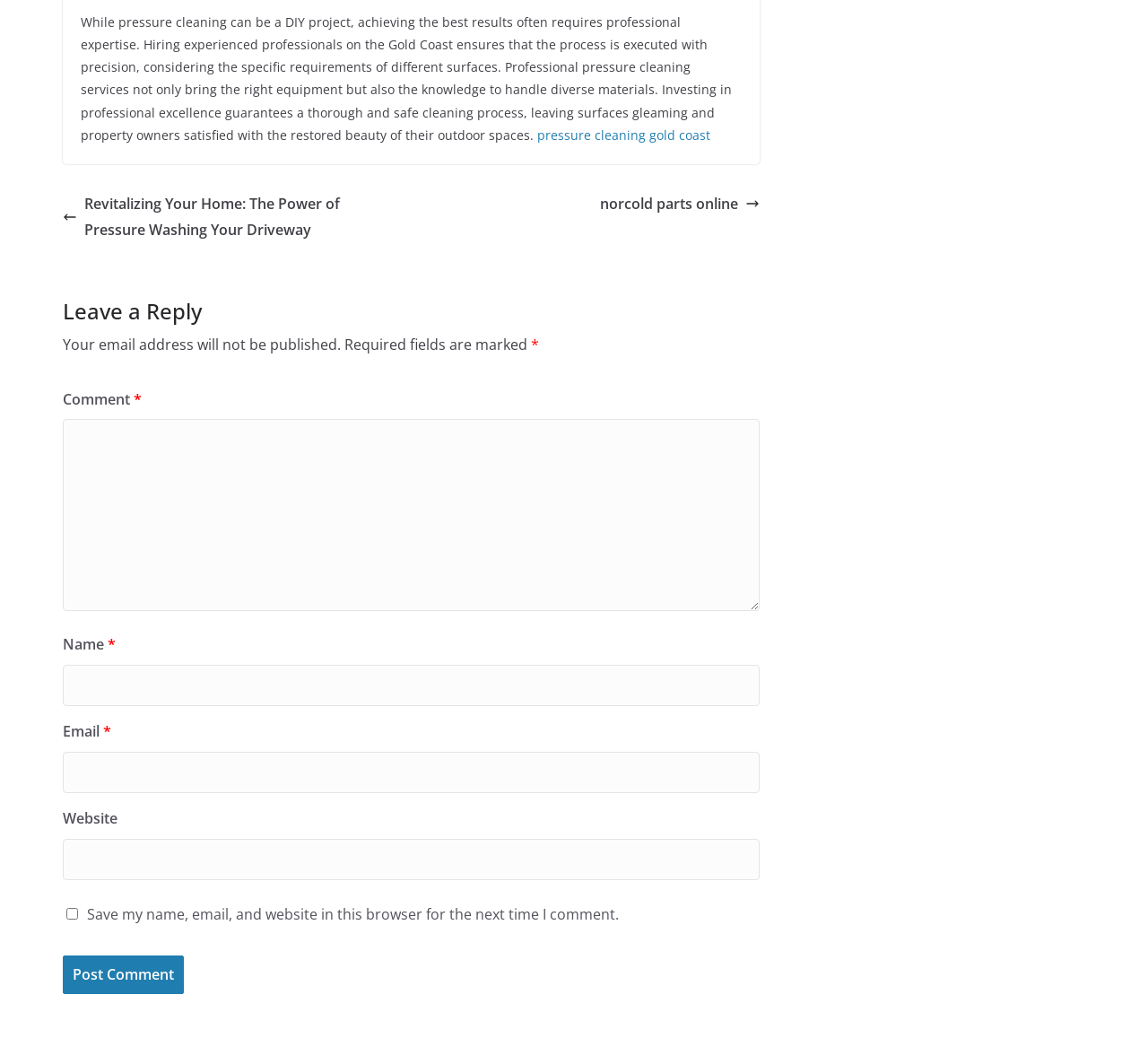Identify the bounding box coordinates of the section that should be clicked to achieve the task described: "Read the article about revitalizing your home".

[0.055, 0.182, 0.35, 0.232]